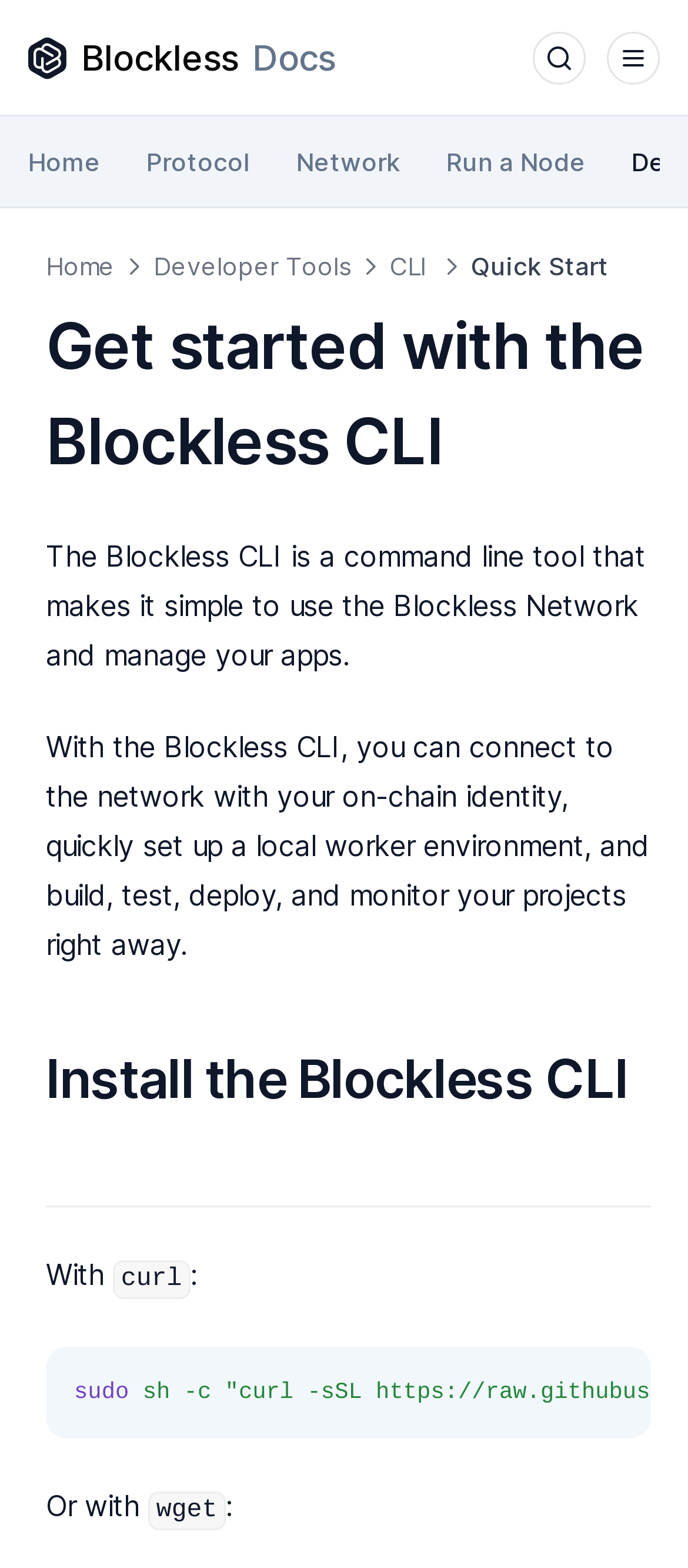Can you specify the bounding box coordinates of the area that needs to be clicked to fulfill the following instruction: "Click the Run a Node link"?

[0.649, 0.091, 0.851, 0.115]